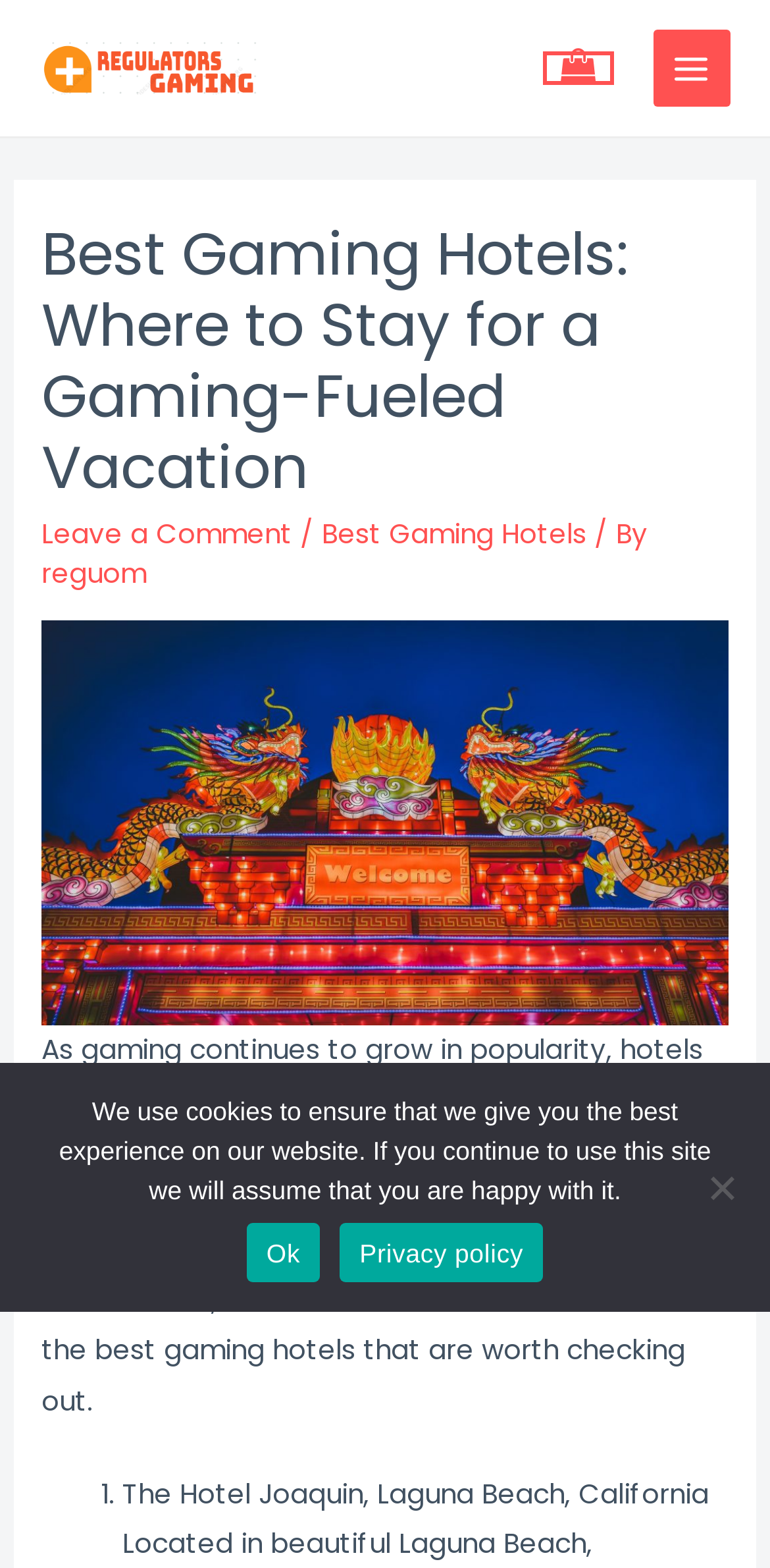Provide a thorough summary of the webpage.

This webpage is about the best gaming hotels for a gaming-fueled vacation. At the top left, there is a link to the website "regulatorsgaming.com" accompanied by an image of the website's logo. On the top right, there is a link with a icon and a button labeled "MAIN MENU" that is not expanded. 

Below the top section, there is a header section that spans the entire width of the page. It contains a heading with the title of the webpage, a link to leave a comment, and a breadcrumb navigation with links to the homepage and the current article. 

Below the header, there is a large figure that takes up most of the width of the page. Underneath the figure, there is a block of text that introduces the topic of gaming hotels and explains that the article will explore some of the best options. 

Following the introduction, there is a numbered list, with the first item marked as "1.". The list likely continues below the fold.

At the bottom of the page, there is a cookie notice dialog that is not modal. It contains a message explaining the use of cookies, a link to accept the cookies, a link to the privacy policy, and a "No" button.